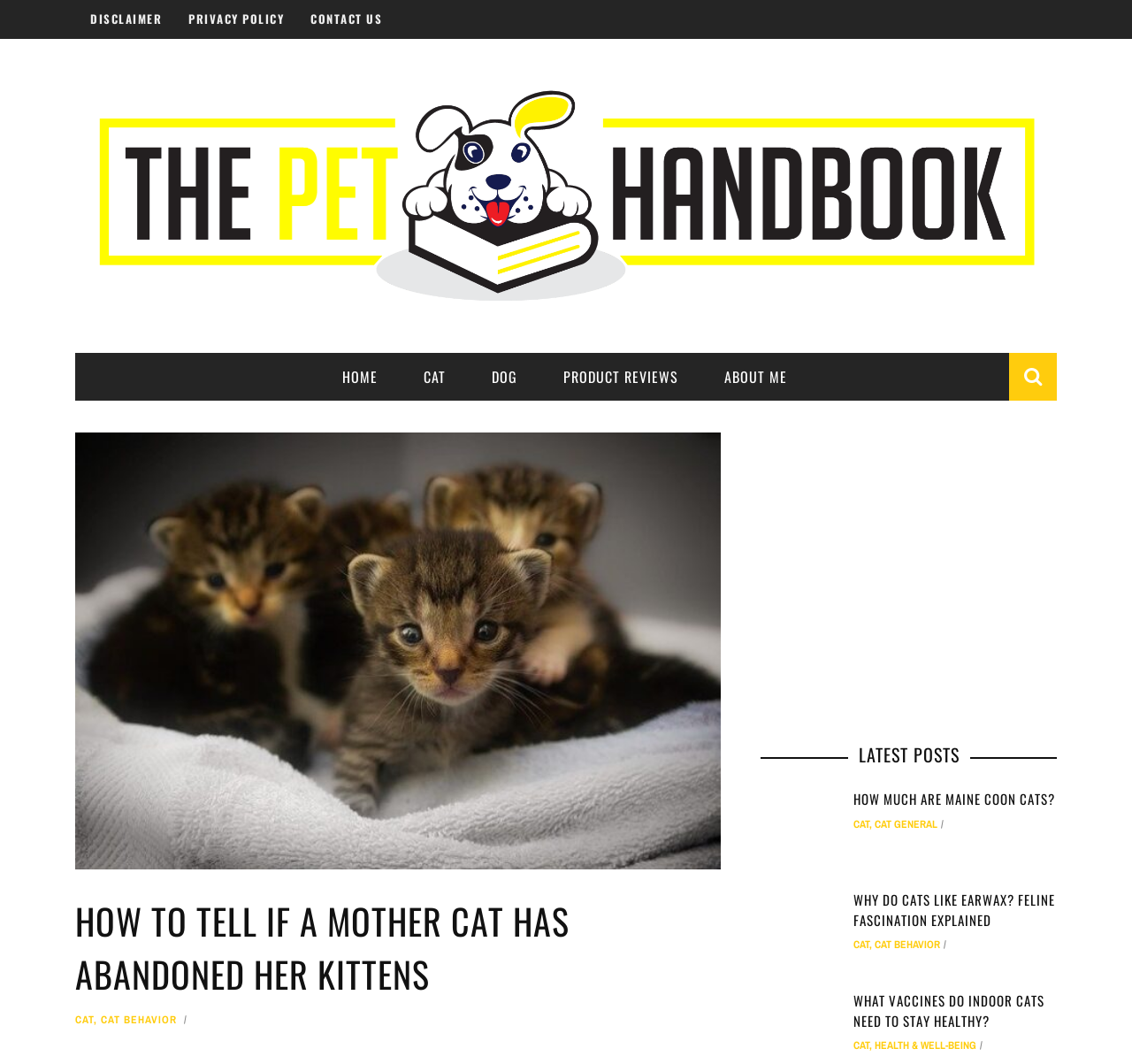Kindly determine the bounding box coordinates for the clickable area to achieve the given instruction: "Click the 'Contact Userful Support' link".

None